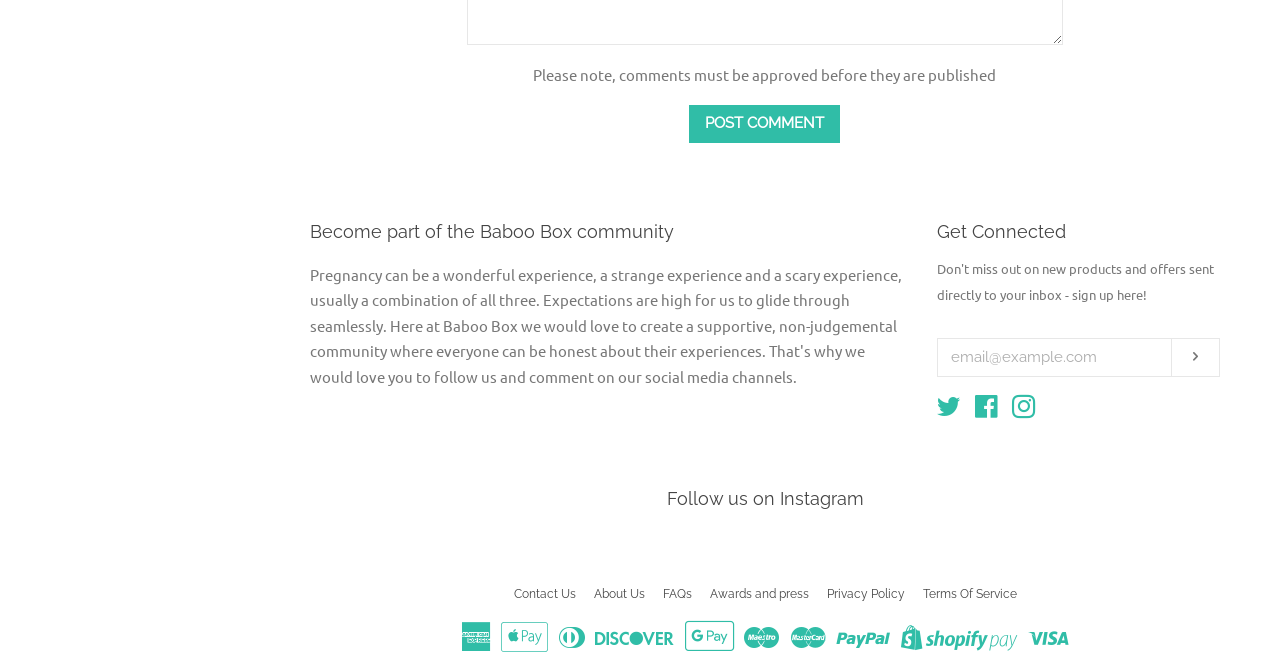What is the purpose of the 'Contact Us' link?
Please give a detailed and elaborate explanation in response to the question.

The 'Contact Us' link is located at the bottom of the webpage, along with other links such as 'About Us' and 'FAQs', suggesting that it allows users to get in touch with the website's administrators or support team.